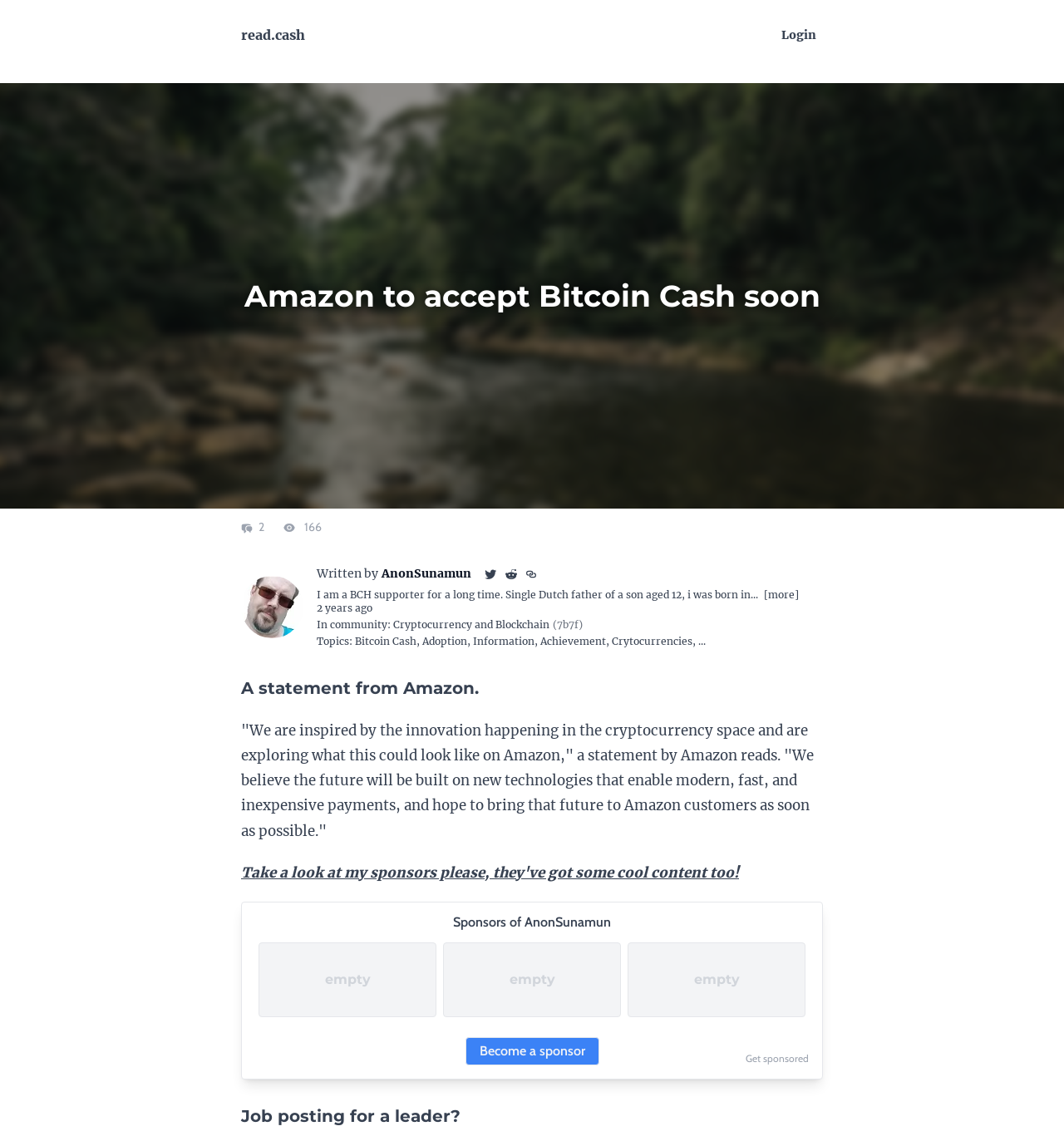Please identify the bounding box coordinates of the element that needs to be clicked to execute the following command: "Read the article 'Amazon to accept Bitcoin Cash soon'". Provide the bounding box using four float numbers between 0 and 1, formatted as [left, top, right, bottom].

[0.211, 0.234, 0.789, 0.287]